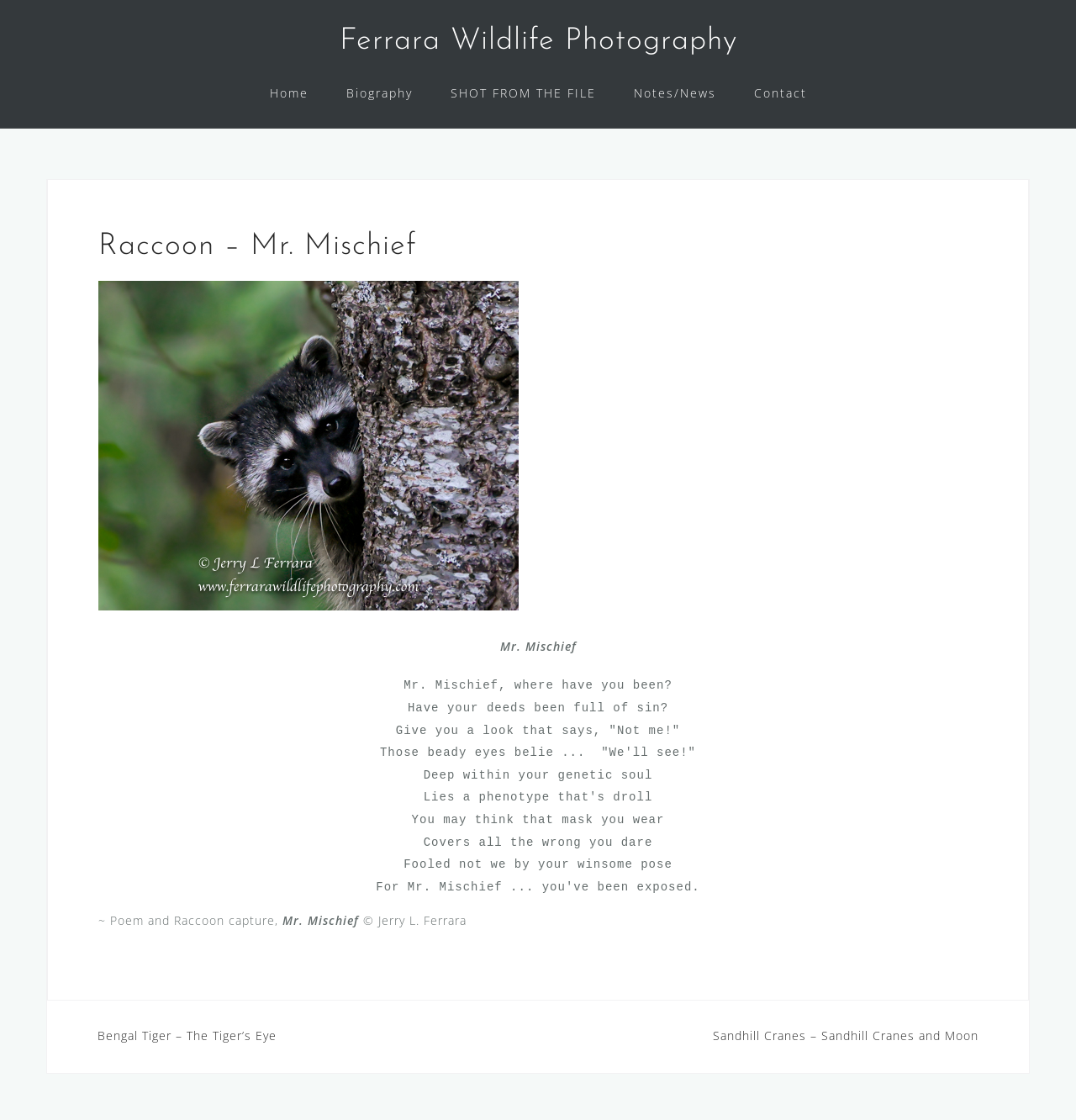What is the name of the raccoon in the poem?
Please elaborate on the answer to the question with detailed information.

The poem on the webpage mentions 'Mr. Mischief' as the name of the raccoon, which is also mentioned in the header of the article.